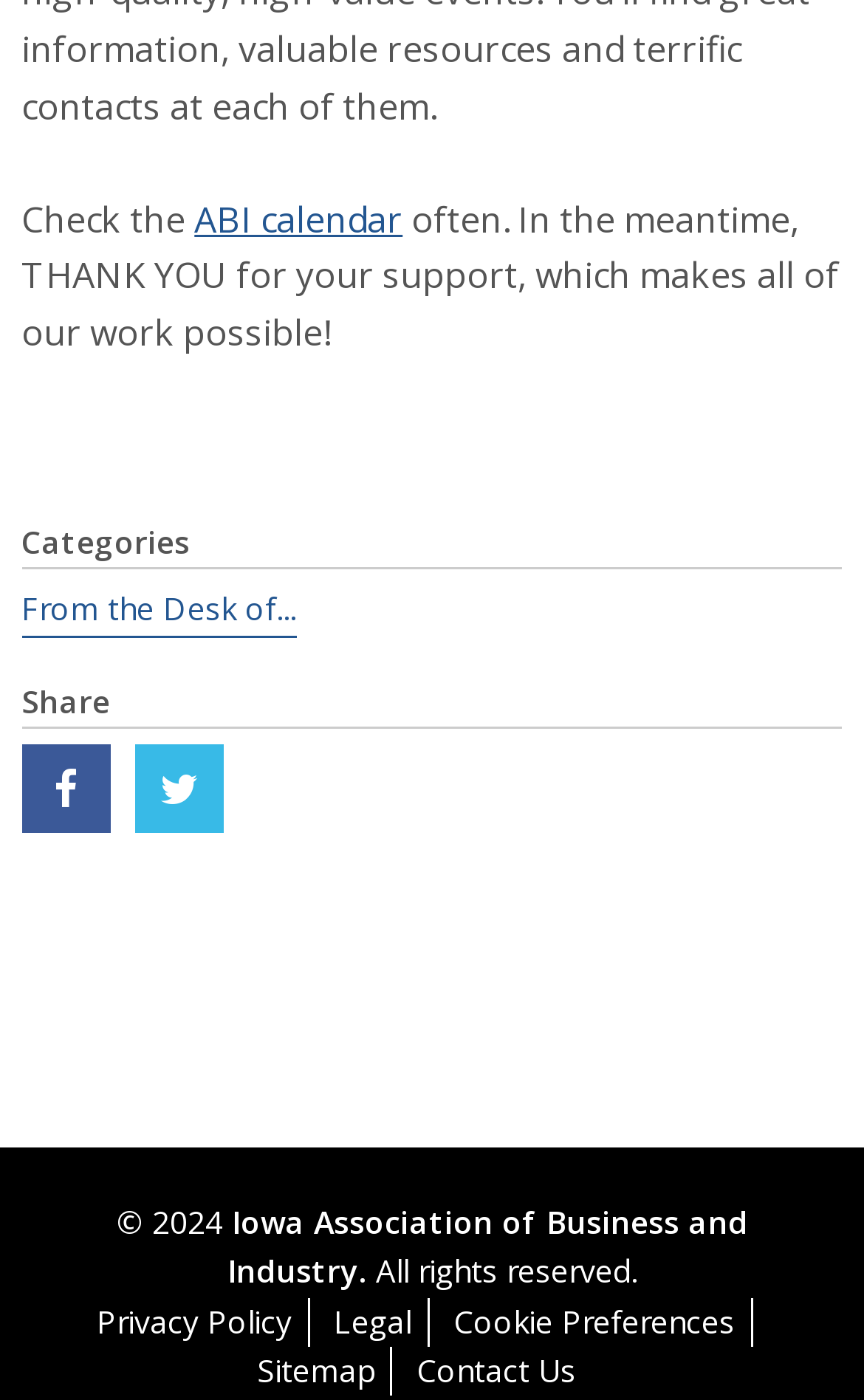Highlight the bounding box coordinates of the element you need to click to perform the following instruction: "Check the ABI calendar."

[0.225, 0.139, 0.466, 0.174]